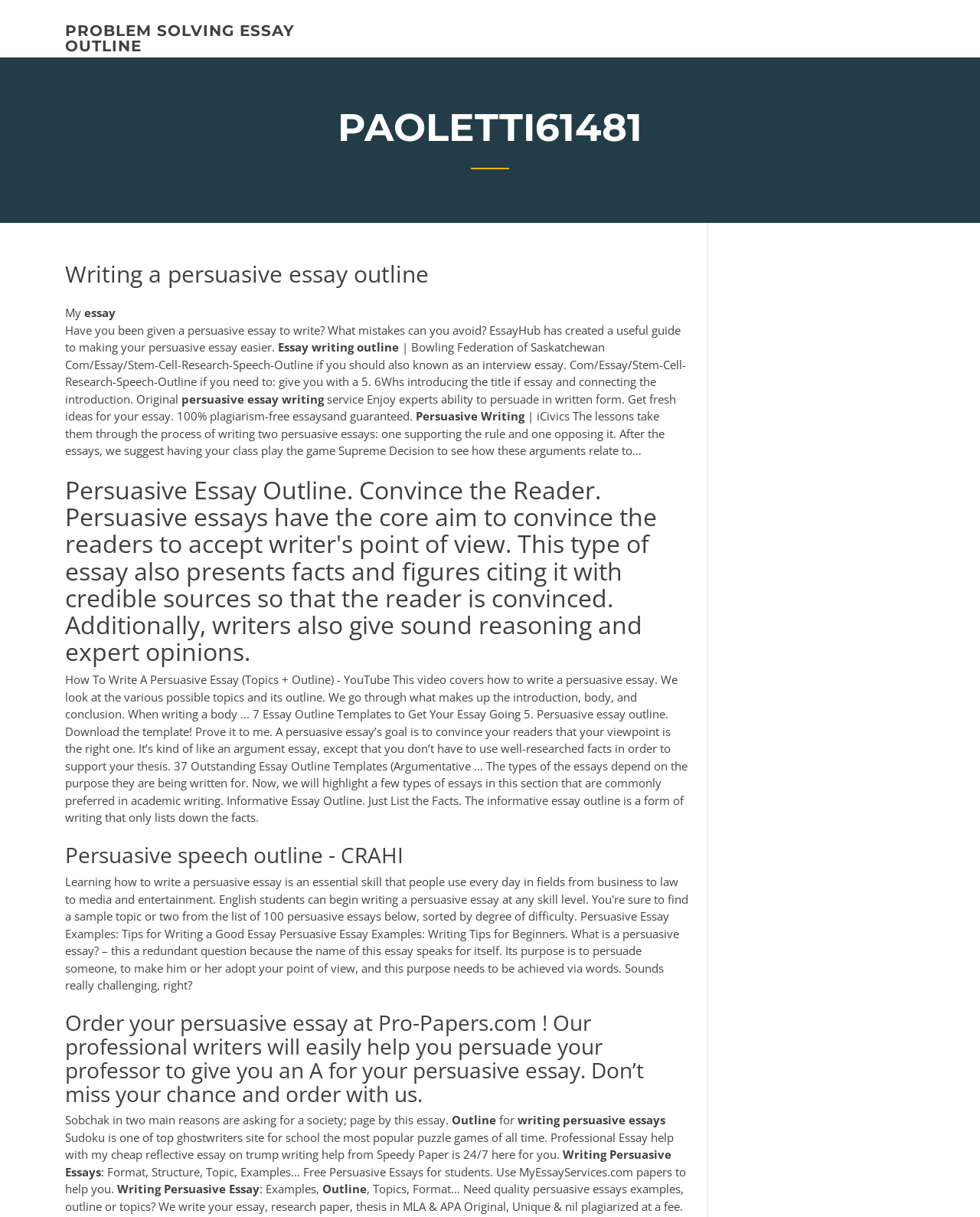Identify the bounding box for the given UI element using the description provided. Coordinates should be in the format (top-left x, top-left y, bottom-right x, bottom-right y) and must be between 0 and 1. Here is the description: problem solving essay outline

[0.066, 0.018, 0.301, 0.045]